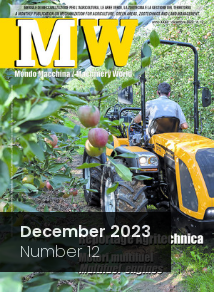What is emphasized at the bottom of the cover?
Answer with a single word or short phrase according to what you see in the image.

Tecnica Agrícola